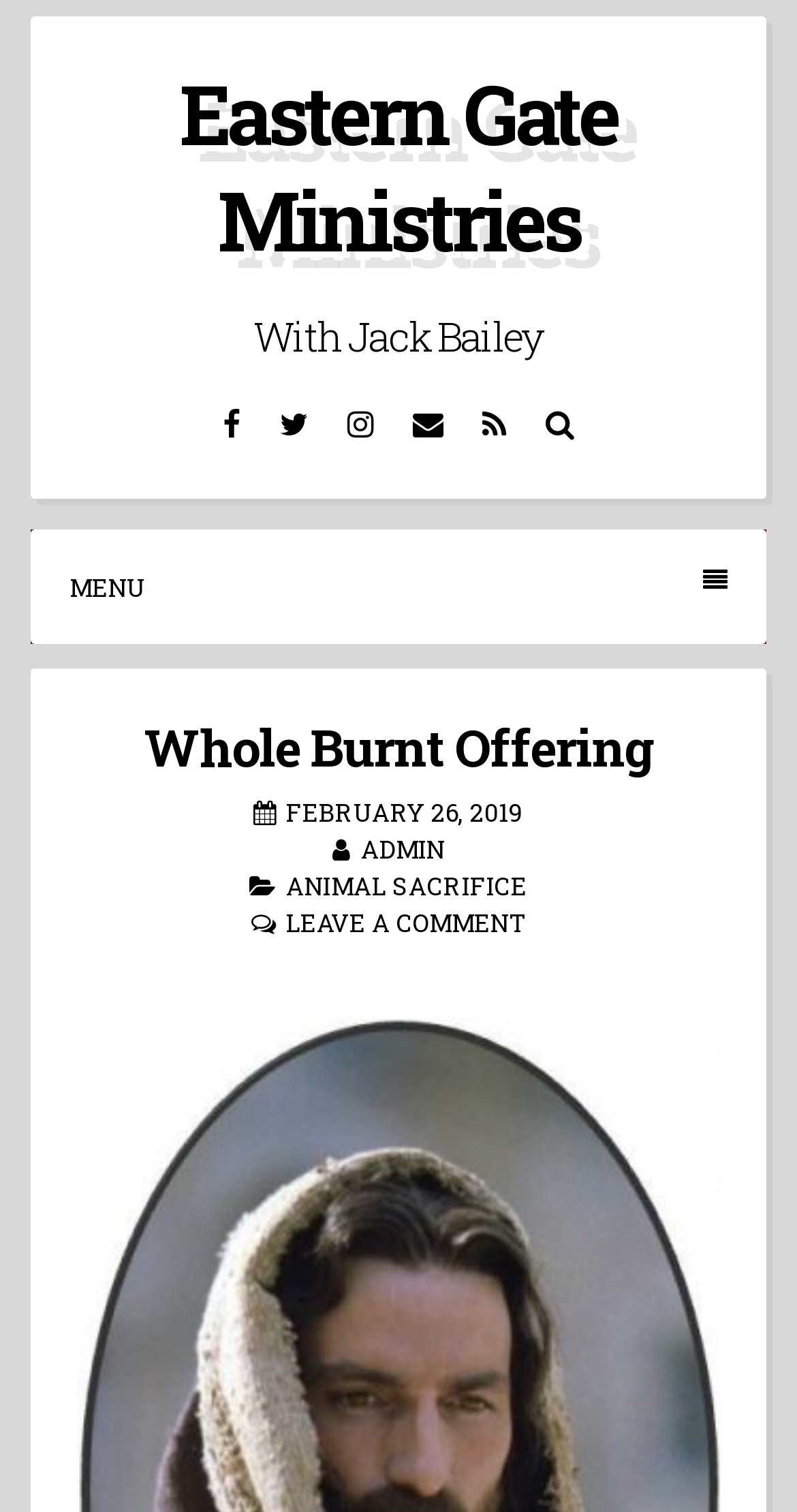Determine the bounding box coordinates for the clickable element required to fulfill the instruction: "Go to About us page". Provide the coordinates as four float numbers between 0 and 1, i.e., [left, top, right, bottom].

None